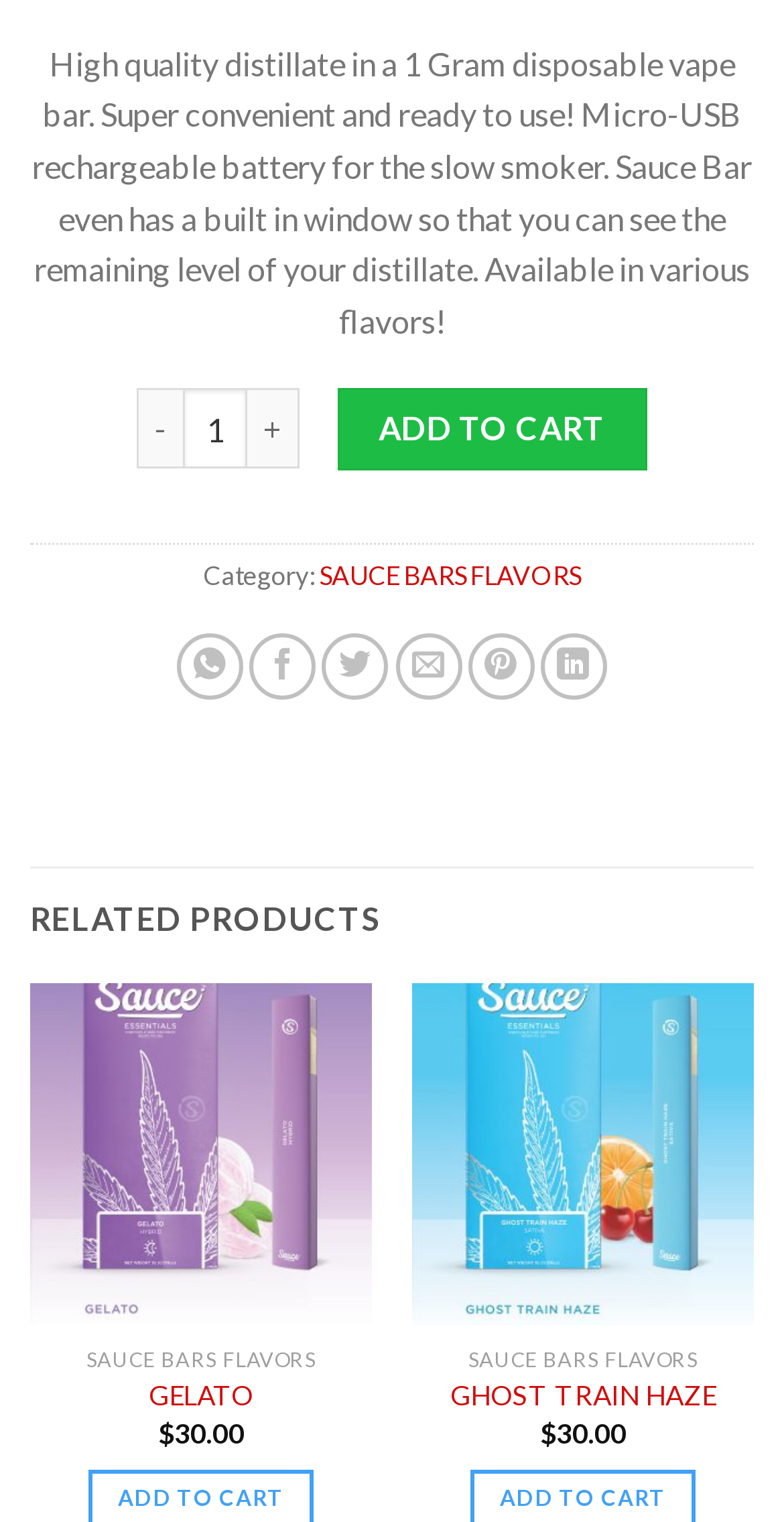Determine the bounding box coordinates of the clickable area required to perform the following instruction: "View Gelato product". The coordinates should be represented as four float numbers between 0 and 1: [left, top, right, bottom].

[0.038, 0.646, 0.475, 0.871]